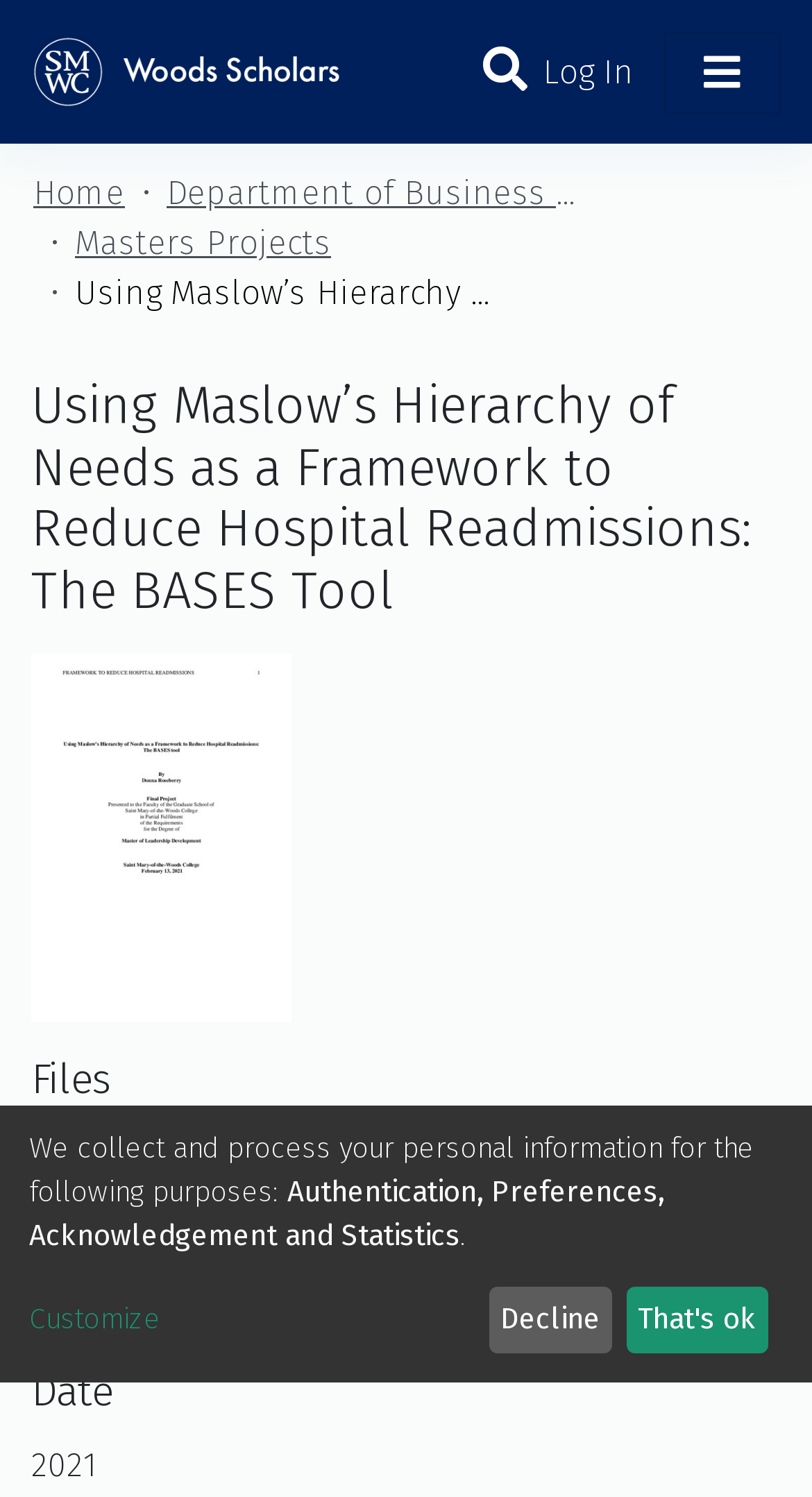Describe every aspect of the webpage comprehensively.

This webpage appears to be a thesis project page, specifically showcasing a Master of Leadership Development project titled "Using Maslow’s Hierarchy of Needs as a Framework to Reduce Hospital Readmissions: The BASES Tool". 

At the top left corner, there is a repository logo, accompanied by a navigation bar with links to the user profile, search function, and login options. The search function is located on the top right corner, with a textbox and a search icon. 

Below the navigation bar, there is a breadcrumb navigation menu that displays the page's hierarchy, starting from the home page, followed by the Department of Business and Leadership, and finally, the Masters Projects section.

The main content of the page is divided into sections. The first section displays the title of the thesis project, "Using Maslow’s Hierarchy of Needs as a Framework to Reduce Hospital Readmissions: The BASES Tool", in a large font size. Below the title, there is a thumbnail image.

The next section is labeled "Files", which contains a link to a PDF file titled "Roseberry, 2021.pdf" with a file size of 1.04 MB. 

The following sections display information about the author, Donna Roseberry, and the date of the project, 2021.

At the bottom of the page, there is a notice about collecting and processing personal information, followed by a list of purposes, including authentication, preferences, acknowledgement, and statistics. There is also a link to customize and two buttons, "Decline" and "That's ok", related to the notice.